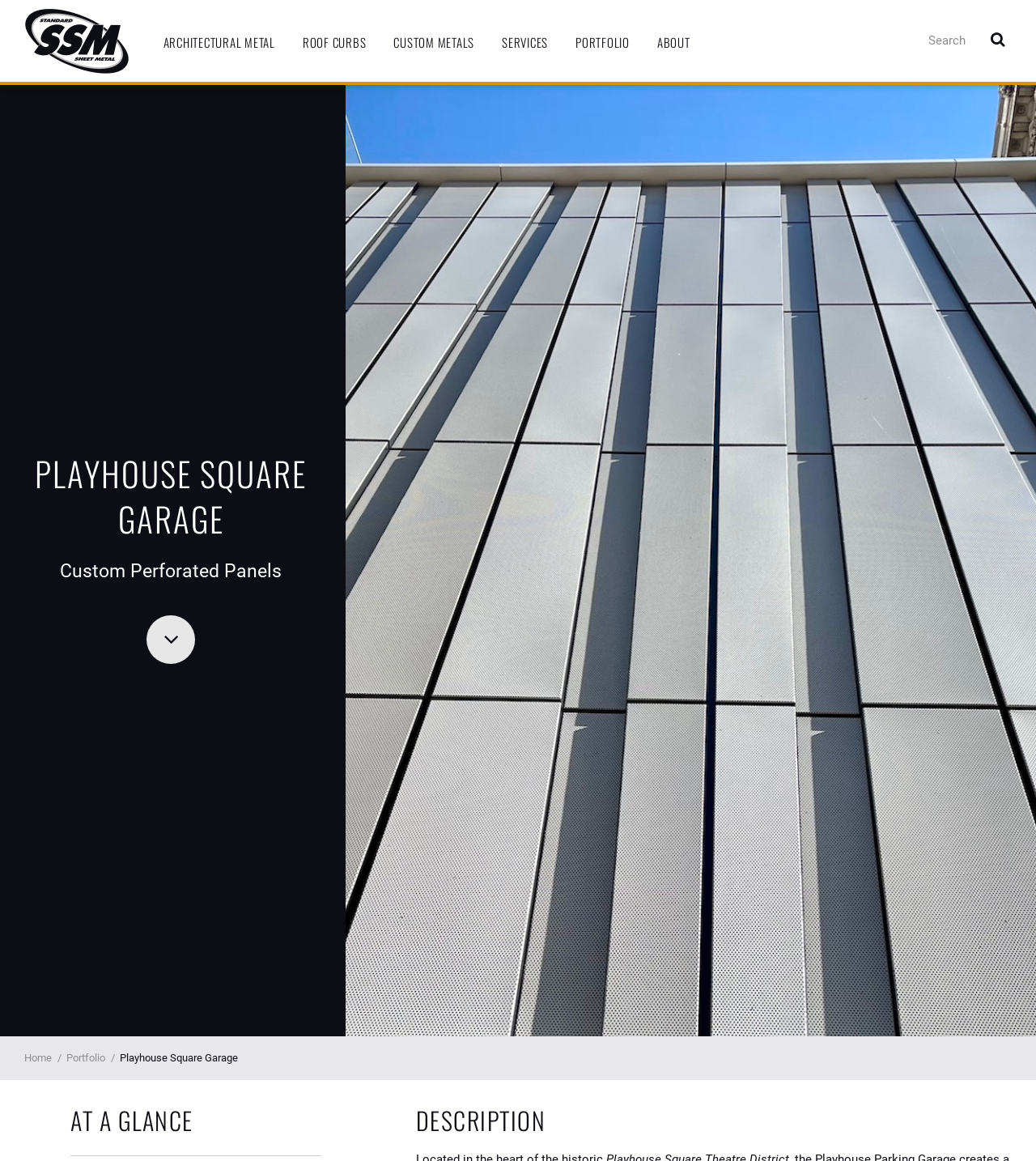Summarize the webpage in an elaborate manner.

The webpage is about the Playhouse Square Garage, located in the heart of the historic Playhouse Square Theatre District. At the top of the page, there is a navigation menu with six links: "Standard Sheet Metal", "ARCHITECTURAL METAL", "ROOF CURBS", "CUSTOM METALS", "SERVICES", and "PORTFOLIO", followed by an "ABOUT" link and a search box with a magnifying glass icon on the right side.

Below the navigation menu, there is a prominent heading "PLAYHOUSE SQUARE GARAGE" in the middle of the page. To the right of the heading, there is a text "Custom Perforated Panels". 

At the bottom of the page, there is a footer section with a link to "Home", a slash separator, a link to "Portfolio", and a text "Playhouse Square Garage". 

The main content of the page is divided into two sections: "AT A GLANCE" and "DESCRIPTION". The "AT A GLANCE" section is located on the left side, while the "DESCRIPTION" section takes up the majority of the page on the right side.